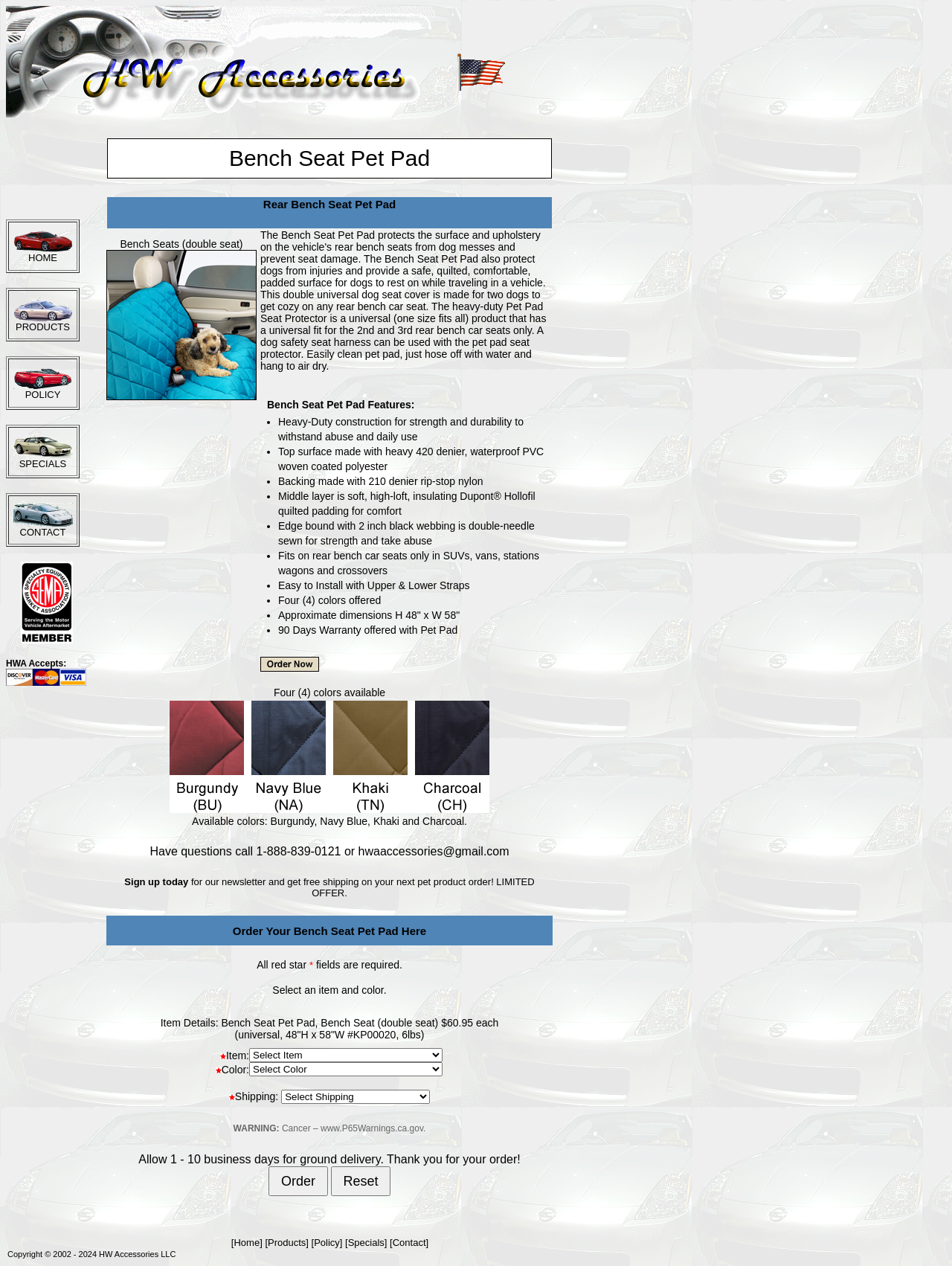Pinpoint the bounding box coordinates for the area that should be clicked to perform the following instruction: "Search for something".

None